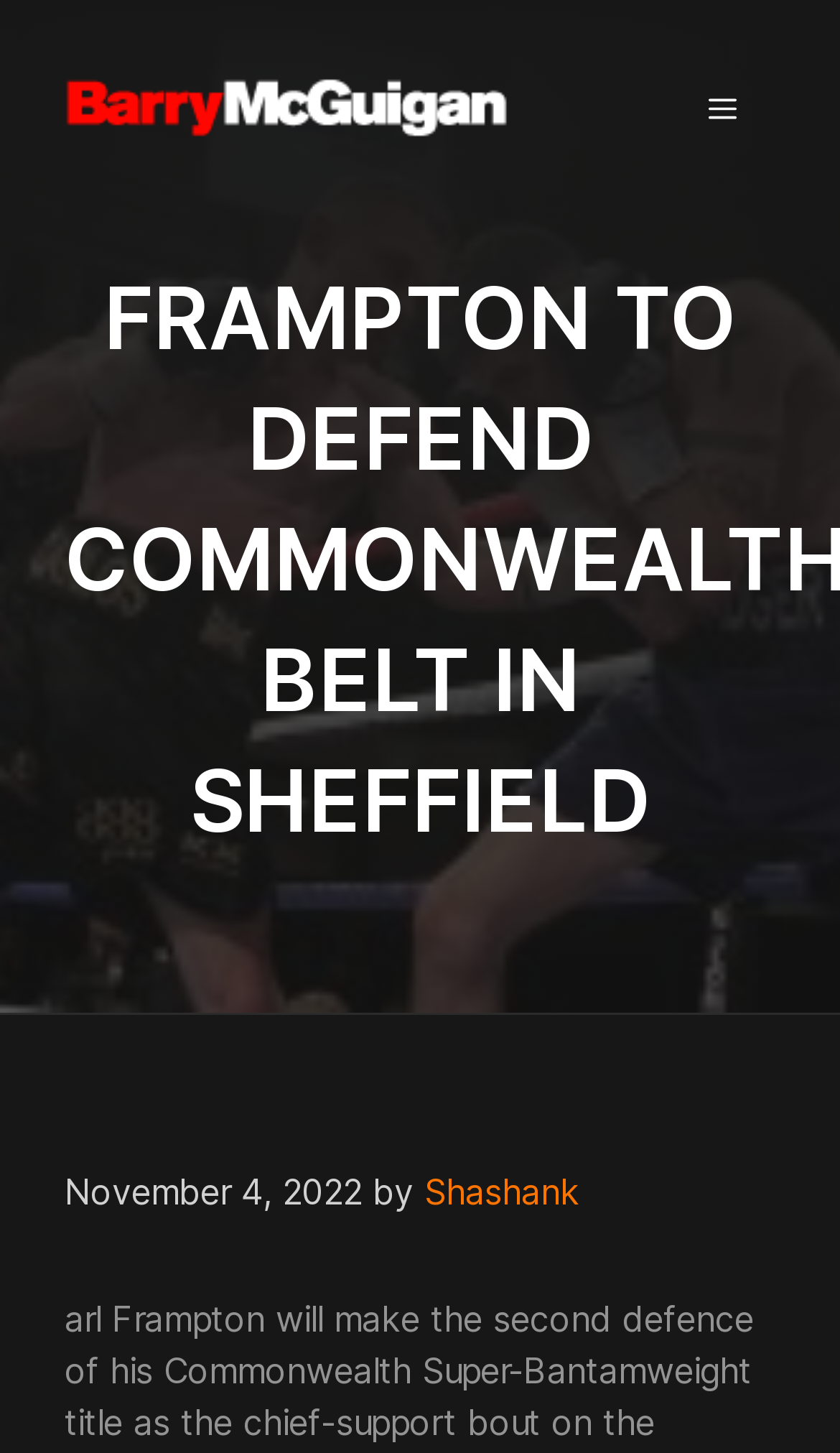Given the content of the image, can you provide a detailed answer to the question?
What is the name of the website?

The name of the website can be found in the banner at the top of the webpage, which contains a link with the text 'BarryMcGuigan.com'.